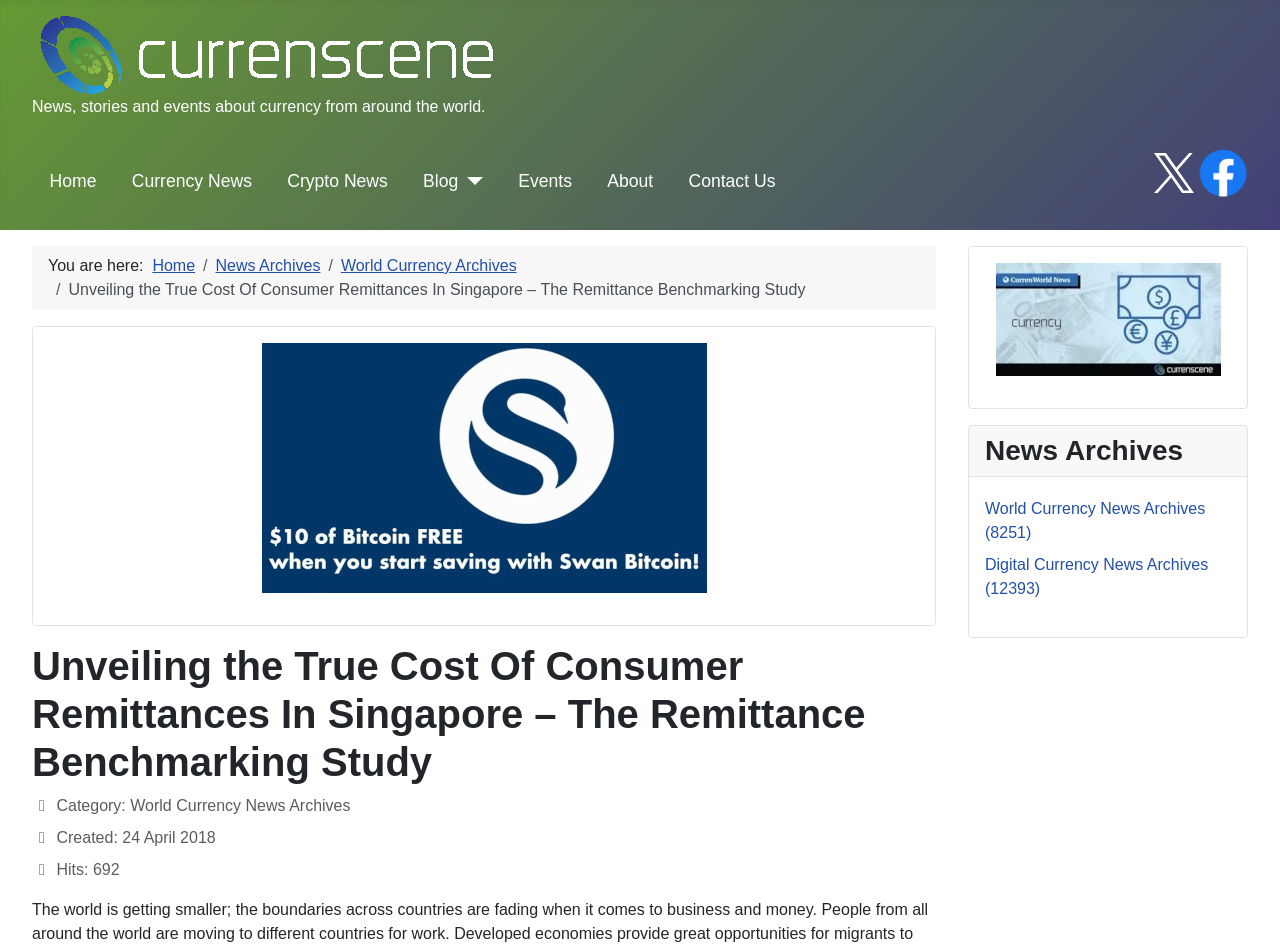Determine the bounding box coordinates of the clickable area required to perform the following instruction: "Check the 'About' section". The coordinates should be represented as four float numbers between 0 and 1: [left, top, right, bottom].

[0.474, 0.177, 0.51, 0.204]